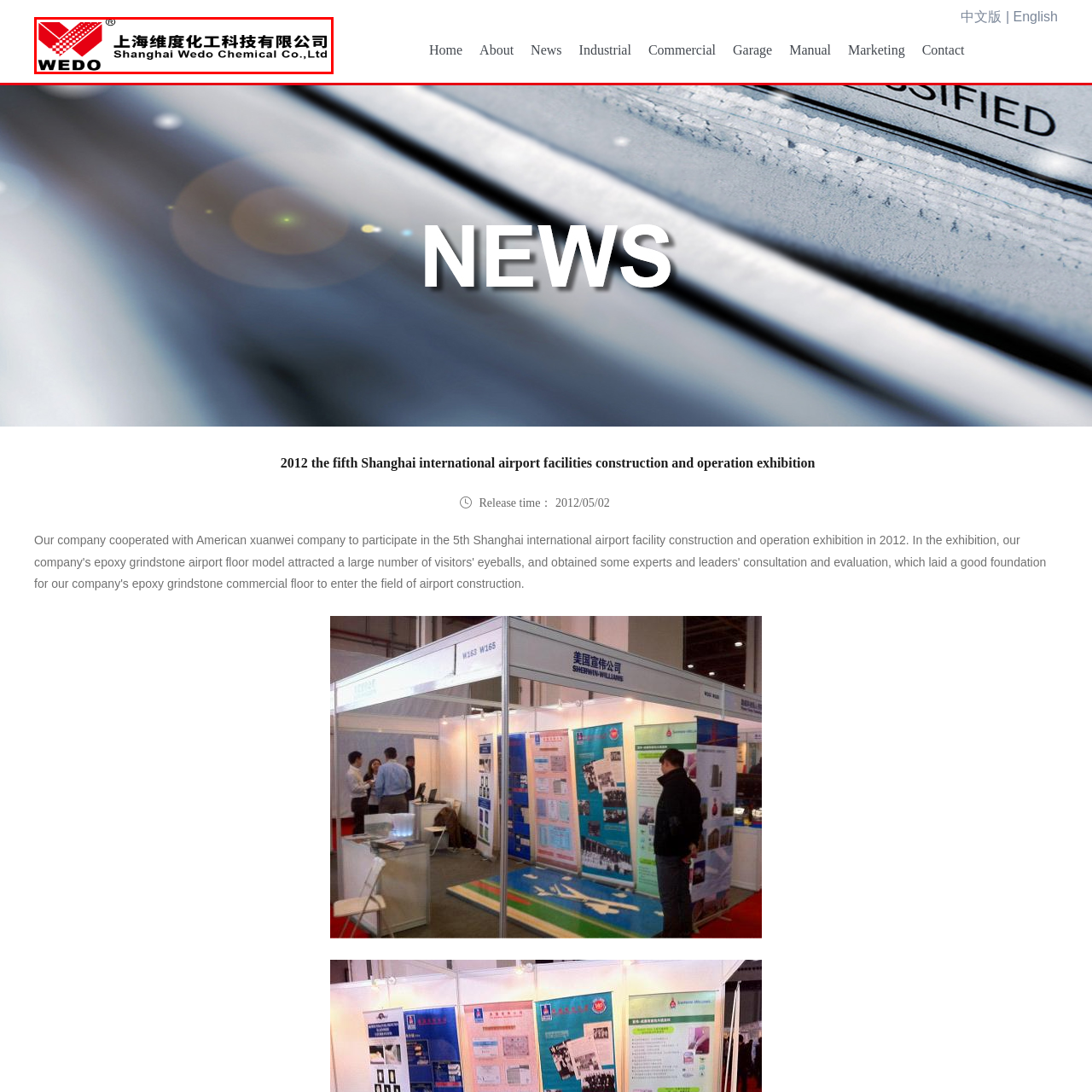Observe the image area highlighted by the pink border and answer the ensuing question in detail, using the visual cues: 
What is the language of the company name besides English?

The caption states that the company name is rendered in both Chinese and English, implying that the company name is written in two languages, with Chinese being the language besides English.